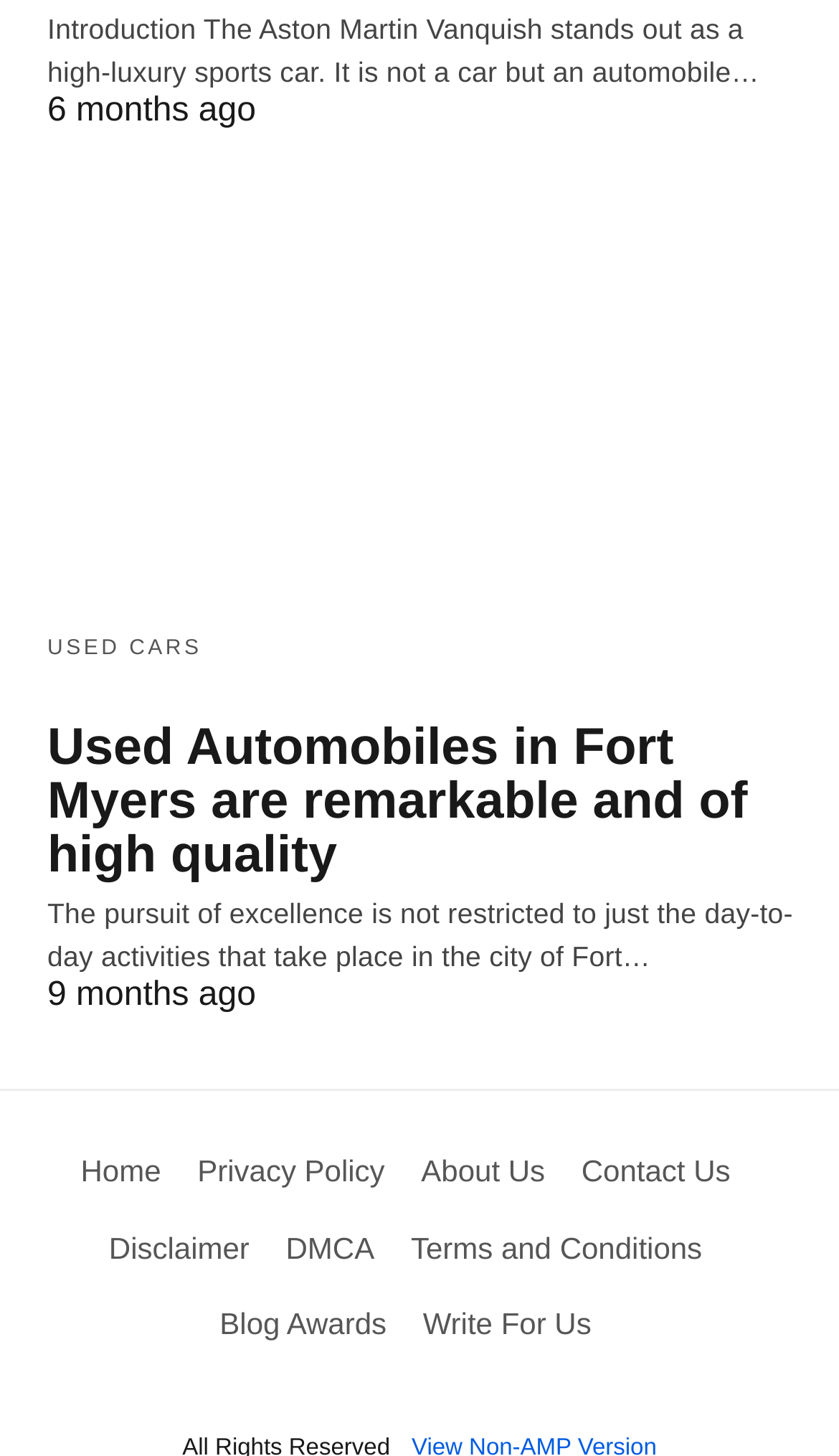Give the bounding box coordinates for this UI element: "Blog Awards". The coordinates should be four float numbers between 0 and 1, arranged as [left, top, right, bottom].

[0.262, 0.897, 0.461, 0.92]